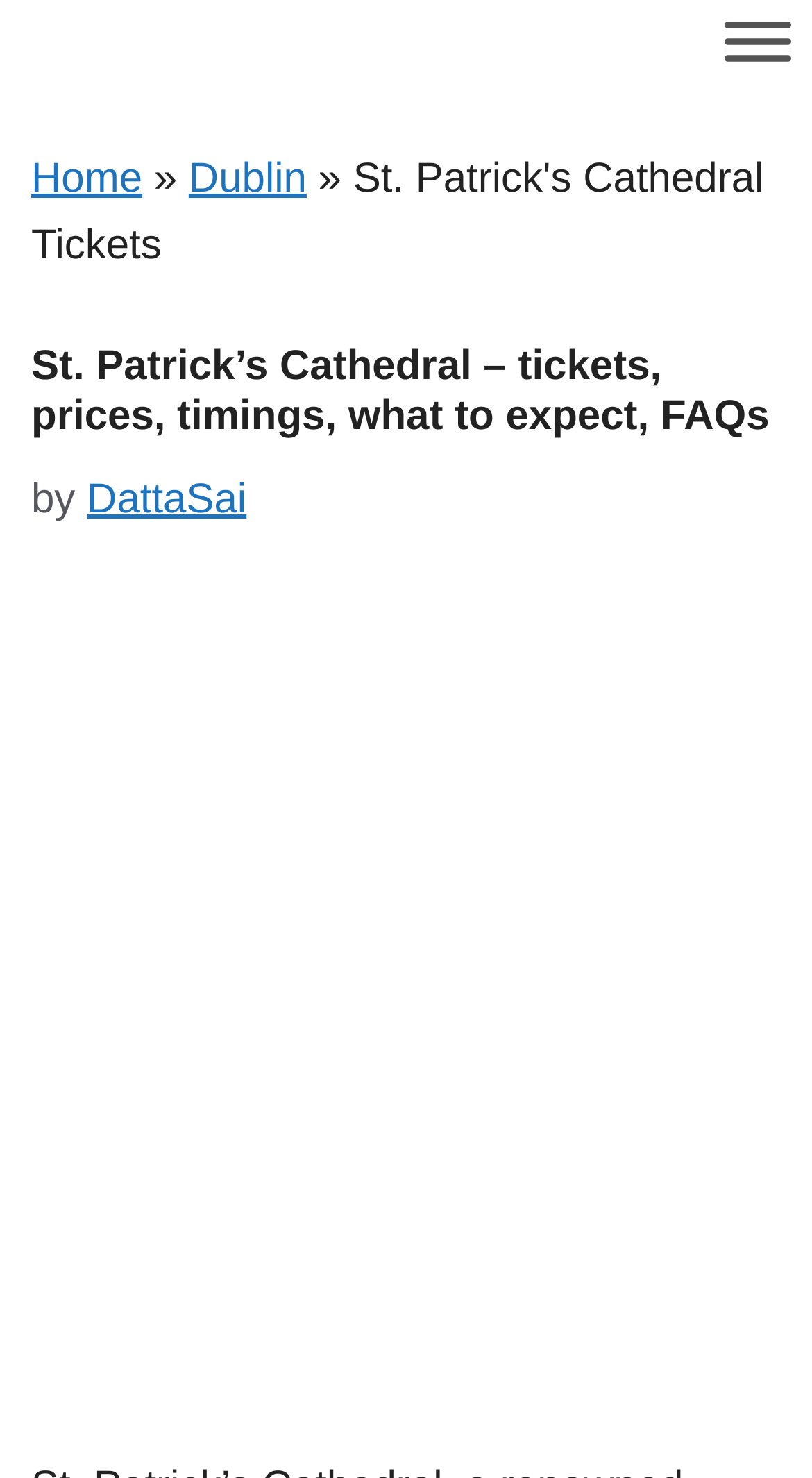Answer the question in a single word or phrase:
What is the logo of the website?

TheBetterVacation Logo